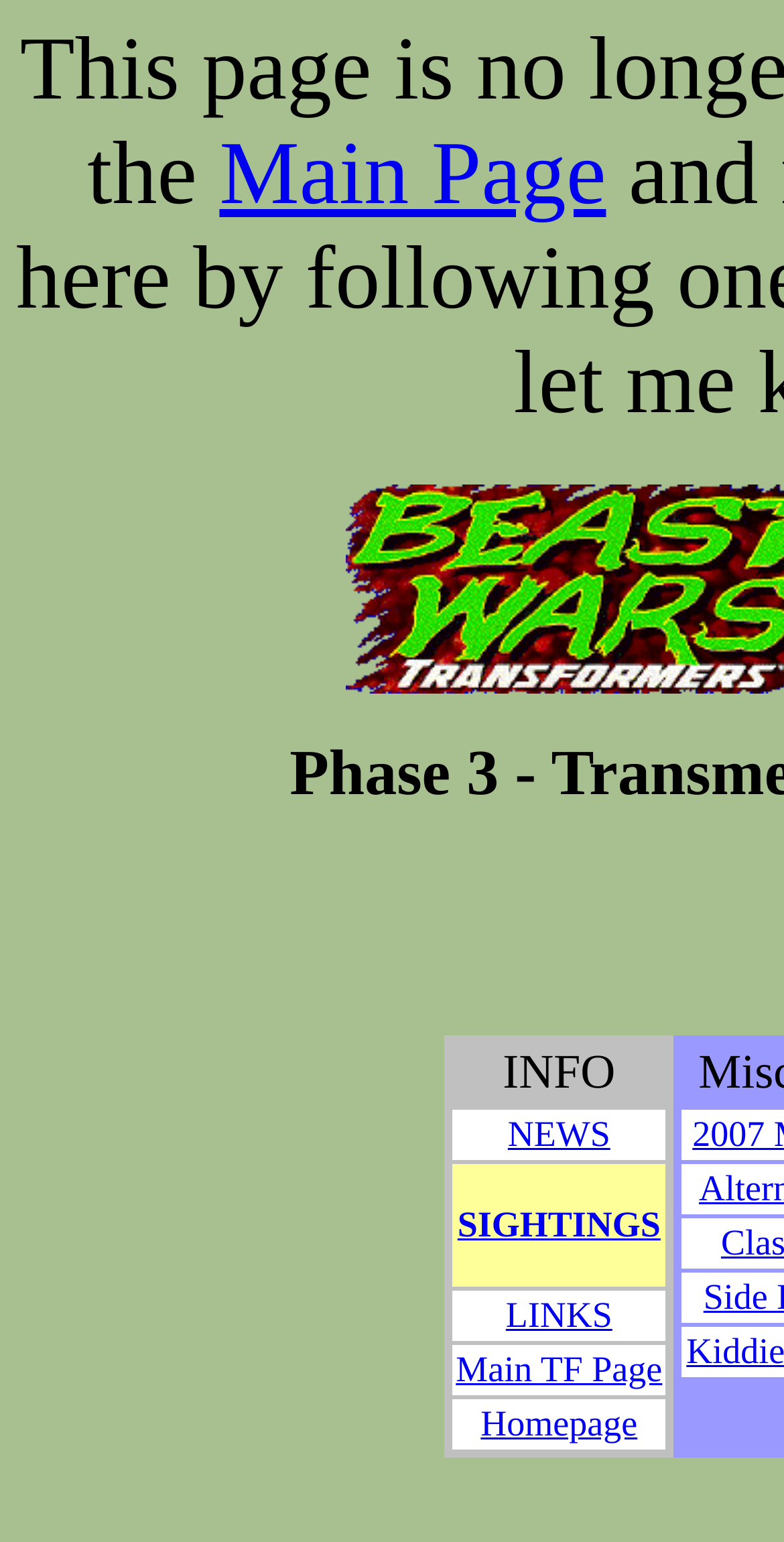Given the element description SIGHTINGS, specify the bounding box coordinates of the corresponding UI element in the format (top-left x, top-left y, bottom-right x, bottom-right y). All values must be between 0 and 1.

[0.584, 0.781, 0.843, 0.807]